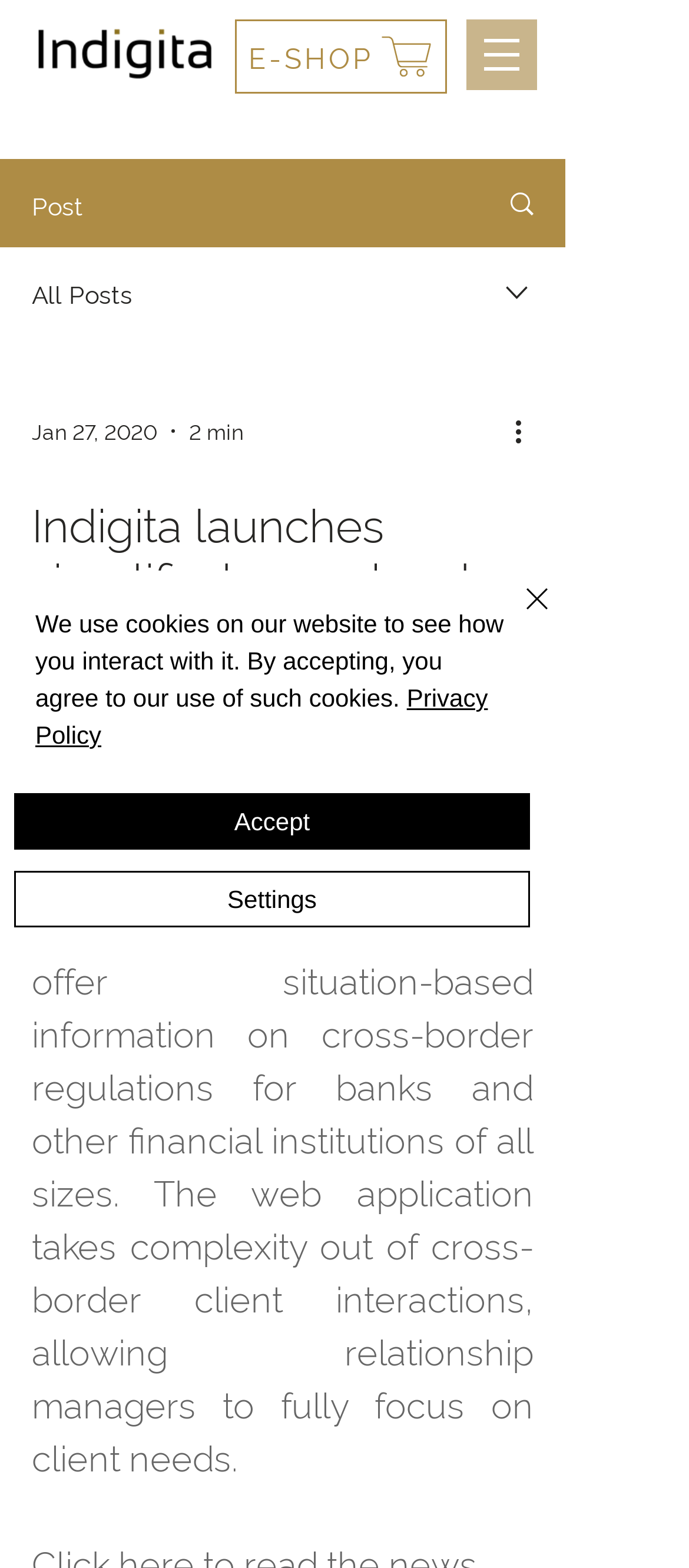Respond to the question below with a single word or phrase:
What is the estimated reading time of the press release?

2 min